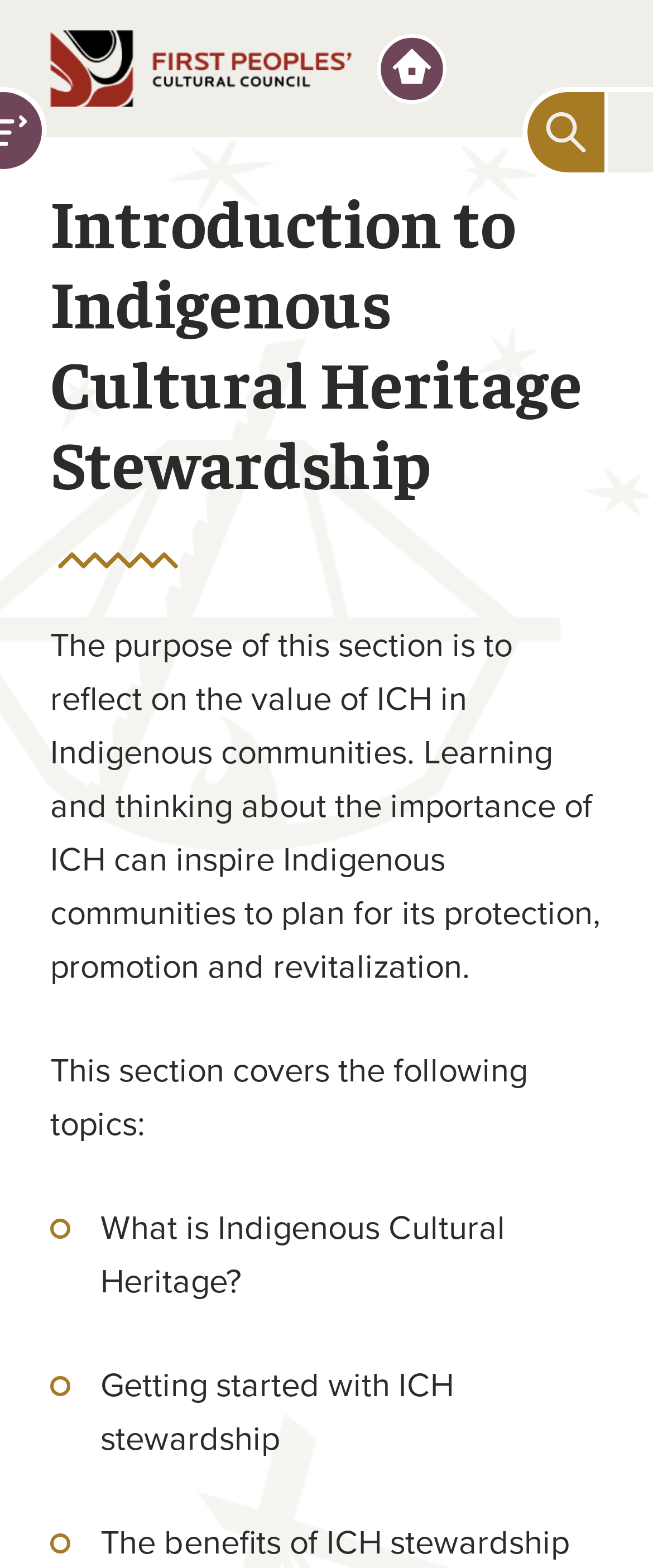Please provide a short answer using a single word or phrase for the question:
What is the purpose of this section?

Reflect on ICH value